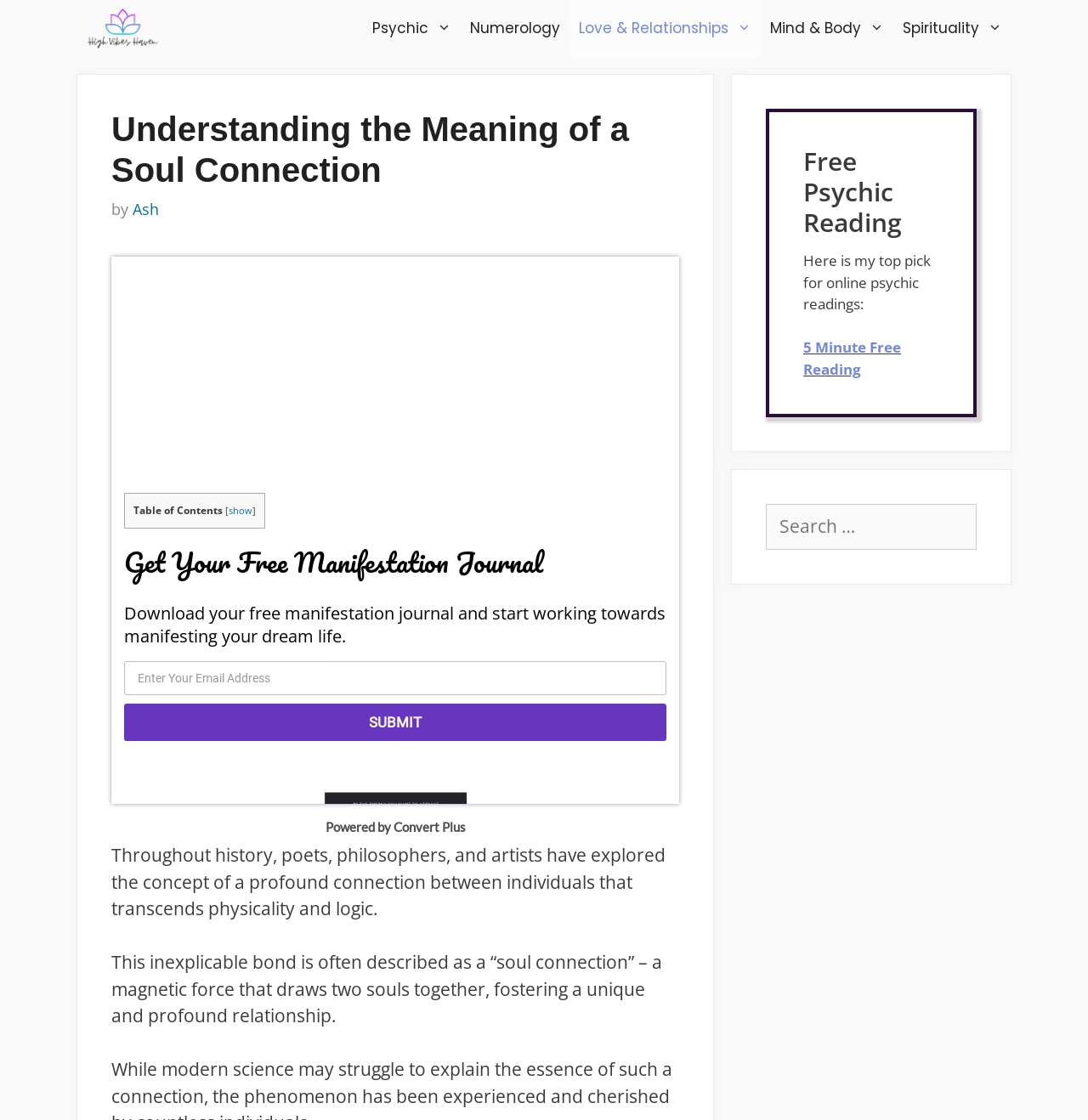Please locate and retrieve the main header text of the webpage.

Understanding the Meaning of a Soul Connection